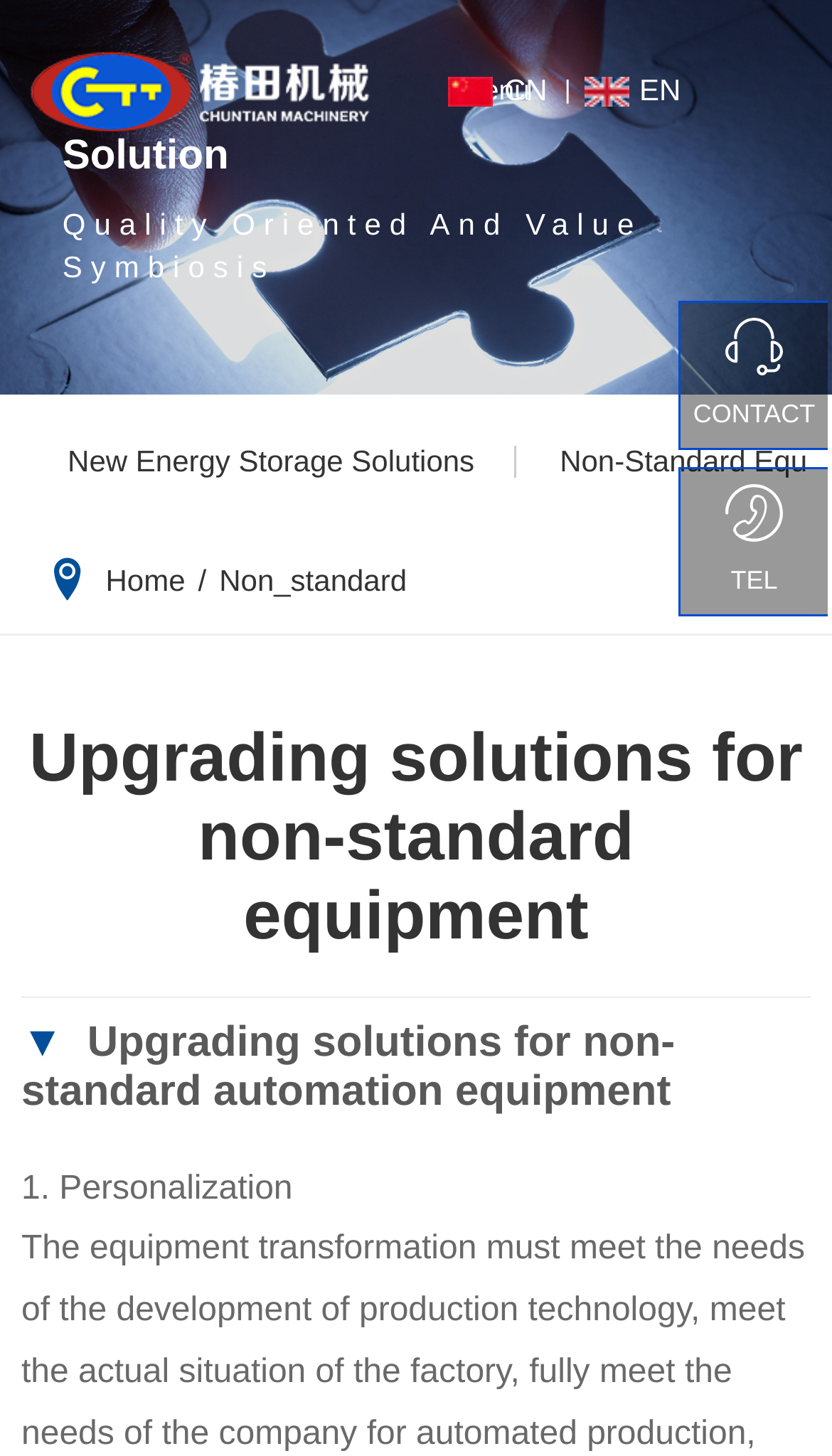Indicate the bounding box coordinates of the element that must be clicked to execute the instruction: "Select the ABOUT US option". The coordinates should be given as four float numbers between 0 and 1, i.e., [left, top, right, bottom].

[0.1, 0.255, 0.309, 0.317]